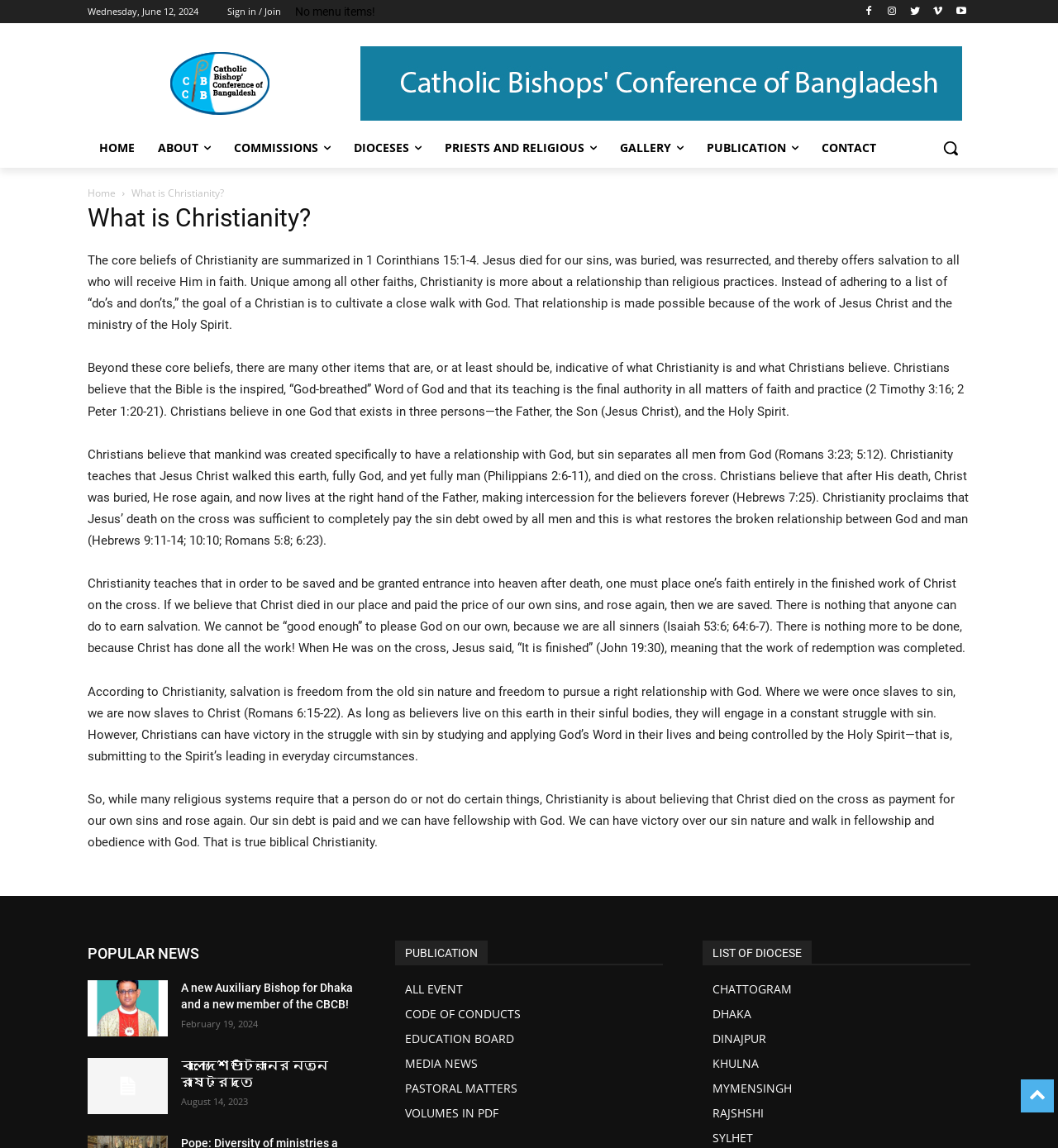Illustrate the webpage's structure and main components comprehensively.

This webpage is about Christianity, specifically the Catholic Bishops' Conference of Bangladesh. At the top, there is a date "Wednesday, June 12, 2024" and a sign-in/join link. Below that, there are several links to different sections of the website, including CBCBSEC, HOME, ABOUT, COMMISSIONS, DIOCESES, GALLERY, PUBLICATION, and CONTACT. 

On the left side, there is a search button with a magnifying glass icon. Below that, there is a main section with a heading "What is Christianity?" followed by a detailed description of the core beliefs of Christianity, including the death and resurrection of Jesus Christ, the importance of faith, and the relationship between God and humans. 

On the right side, there are several sections, including POPULAR NEWS, PUBLICATION, and LIST OF DIOCESE. The POPULAR NEWS section has several news articles with links, including "A new Auxiliary Bishop for Dhaka and a new member of the CBCB!" and "বাংলাদেশে ভাটিকানের নতুন রাষ্ট্রদূত". The PUBLICATION section has links to different publications, including ALL EVENT, CODE OF CONDUCTS, EDUCATION BOARD, MEDIA NEWS, PASTORAL MATTERS, and VOLUMES IN PDF. The LIST OF DIOCESE section has links to different dioceses, including CHATTOGRAM, DHAKA, DINAJPUR, KHULNA, MYMENSINGH, and RAJSHSHI.